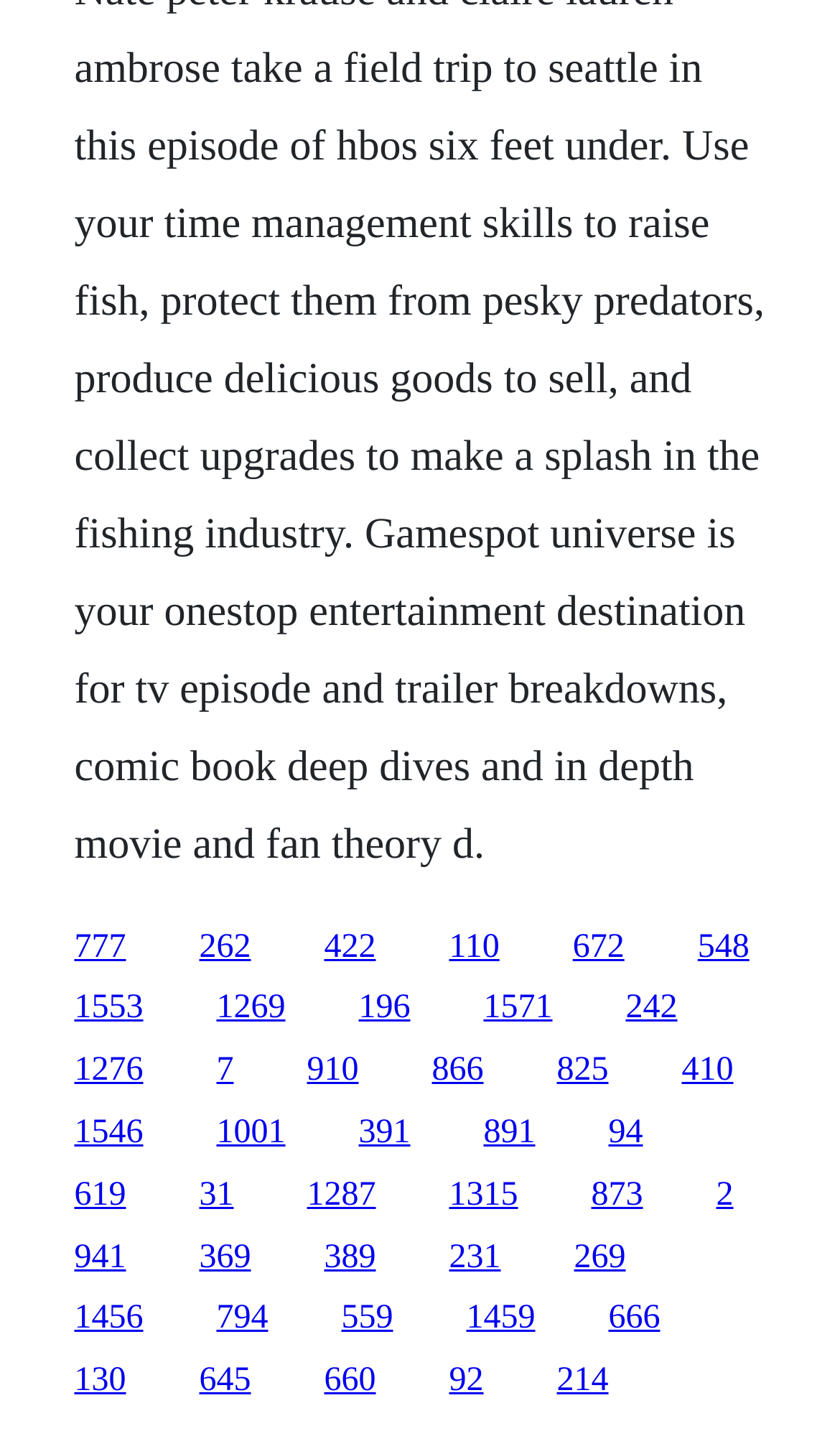Provide the bounding box coordinates for the UI element that is described by this text: "794". The coordinates should be in the form of four float numbers between 0 and 1: [left, top, right, bottom].

[0.258, 0.909, 0.319, 0.934]